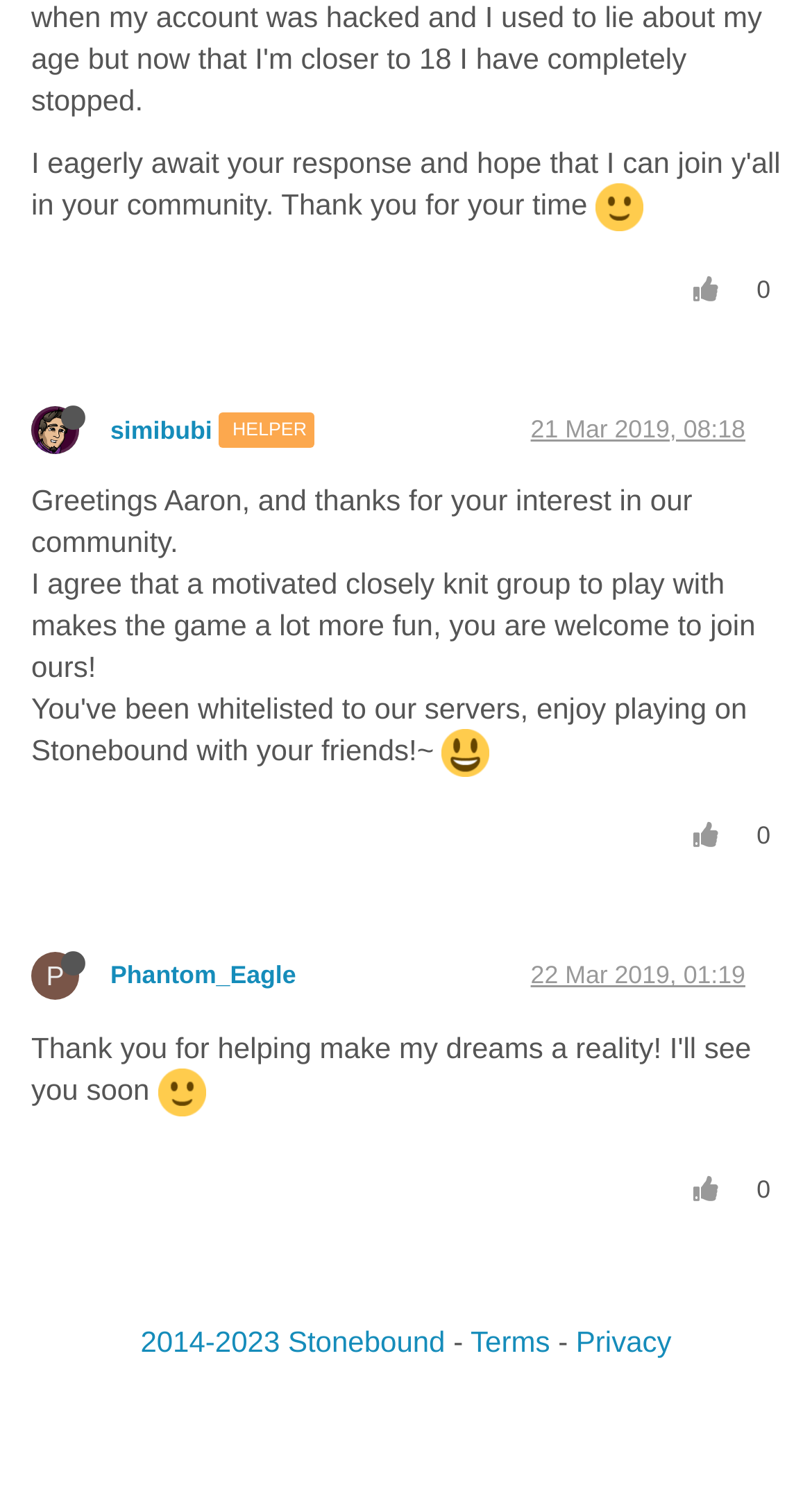Give a one-word or one-phrase response to the question: 
What is the status of Phantom_Eagle?

Offline